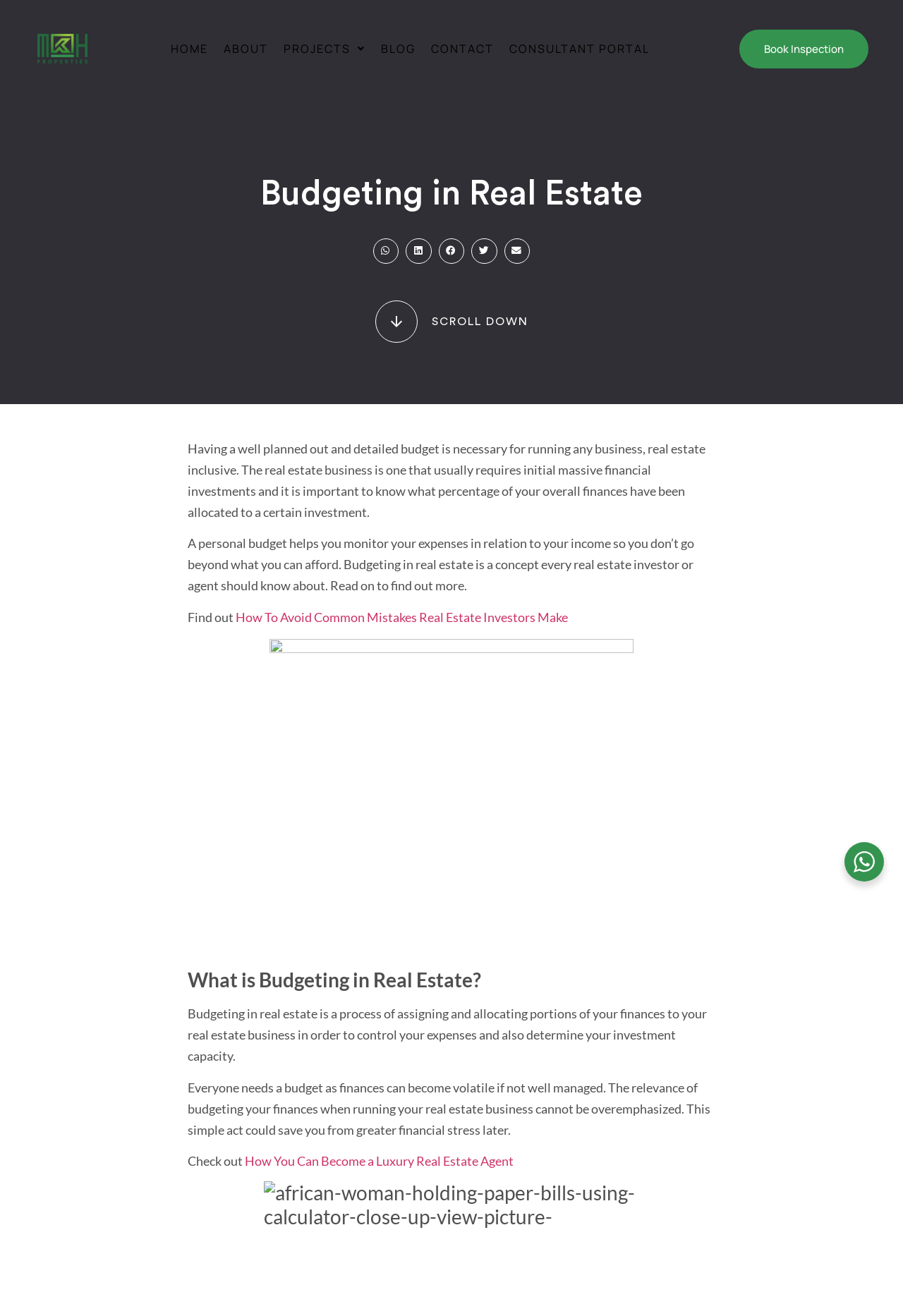Why is budgeting necessary for real estate investors?
Based on the image, answer the question in a detailed manner.

The webpage states that everyone needs a budget as finances can become volatile if not well managed. This suggests that budgeting is necessary for real estate investors to avoid financial stress and ensure that their finances are well managed.